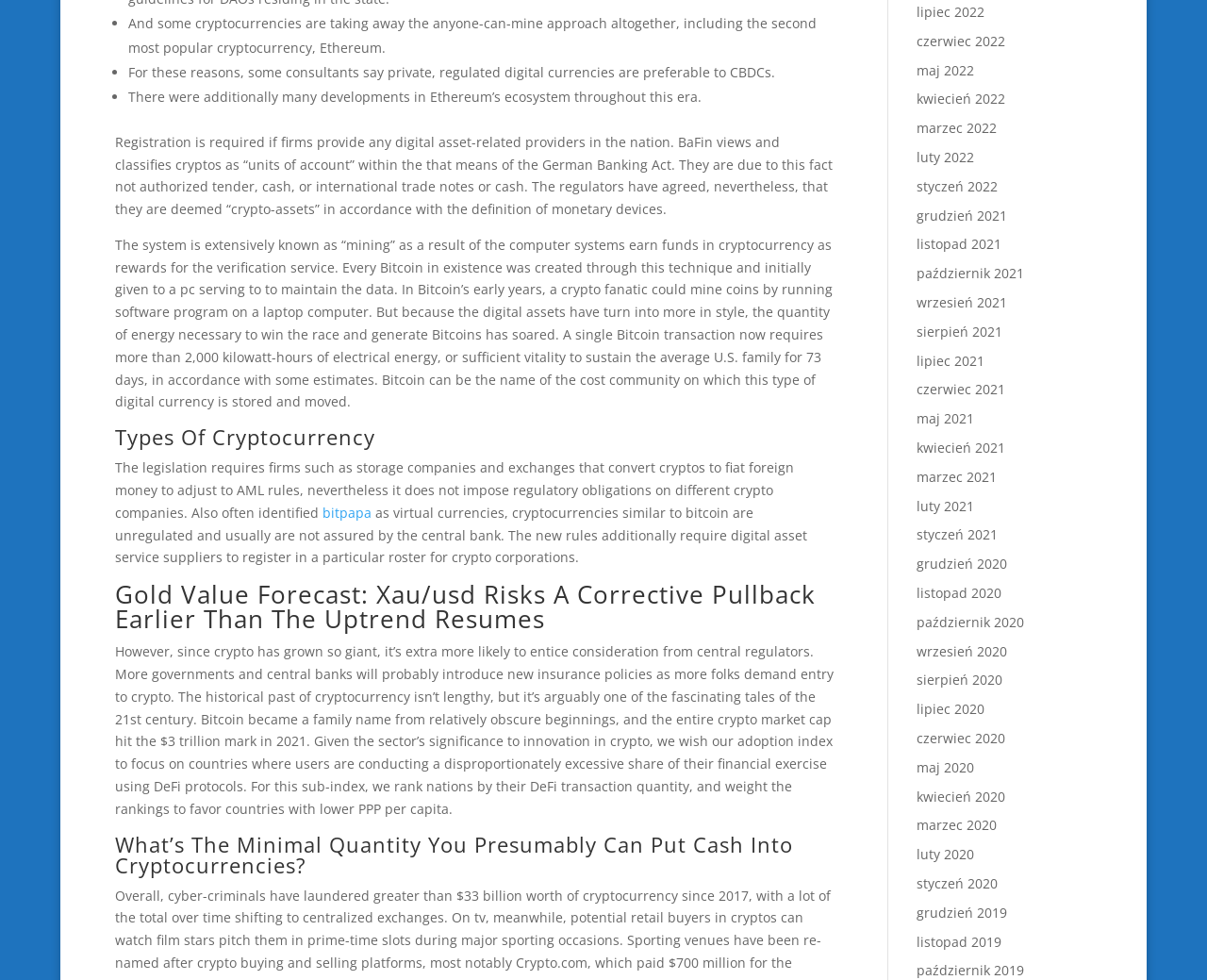What is the name of the cost network on which Bitcoin is stored and moved?
Kindly give a detailed and elaborate answer to the question.

According to the webpage, 'Bitcoin can be the name of the cost network on which this type of digital currency is stored and moved.' This suggests that the name of the cost network is also Bitcoin.